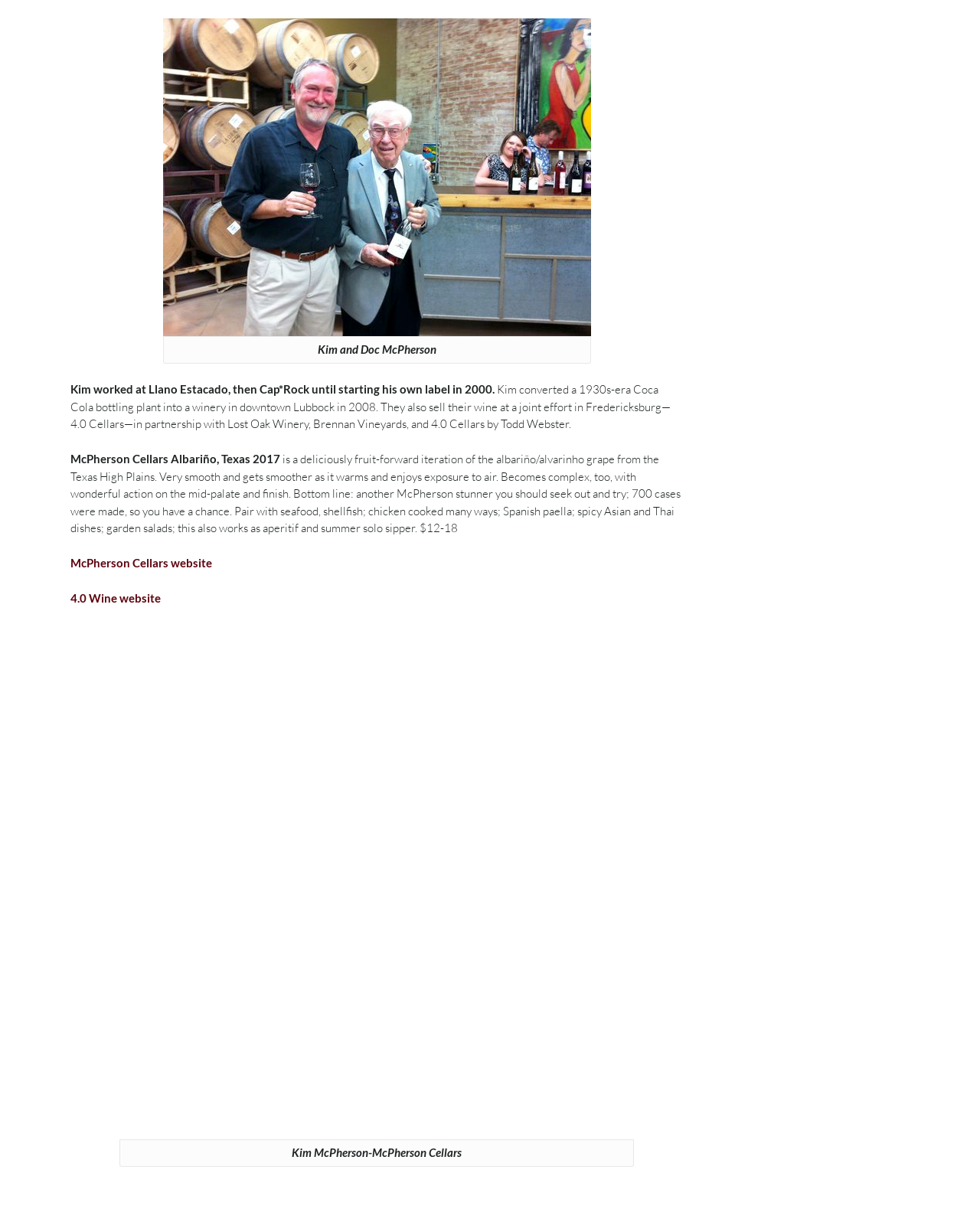How many cases of McPherson Cellars Albariño were made?
Provide a one-word or short-phrase answer based on the image.

700